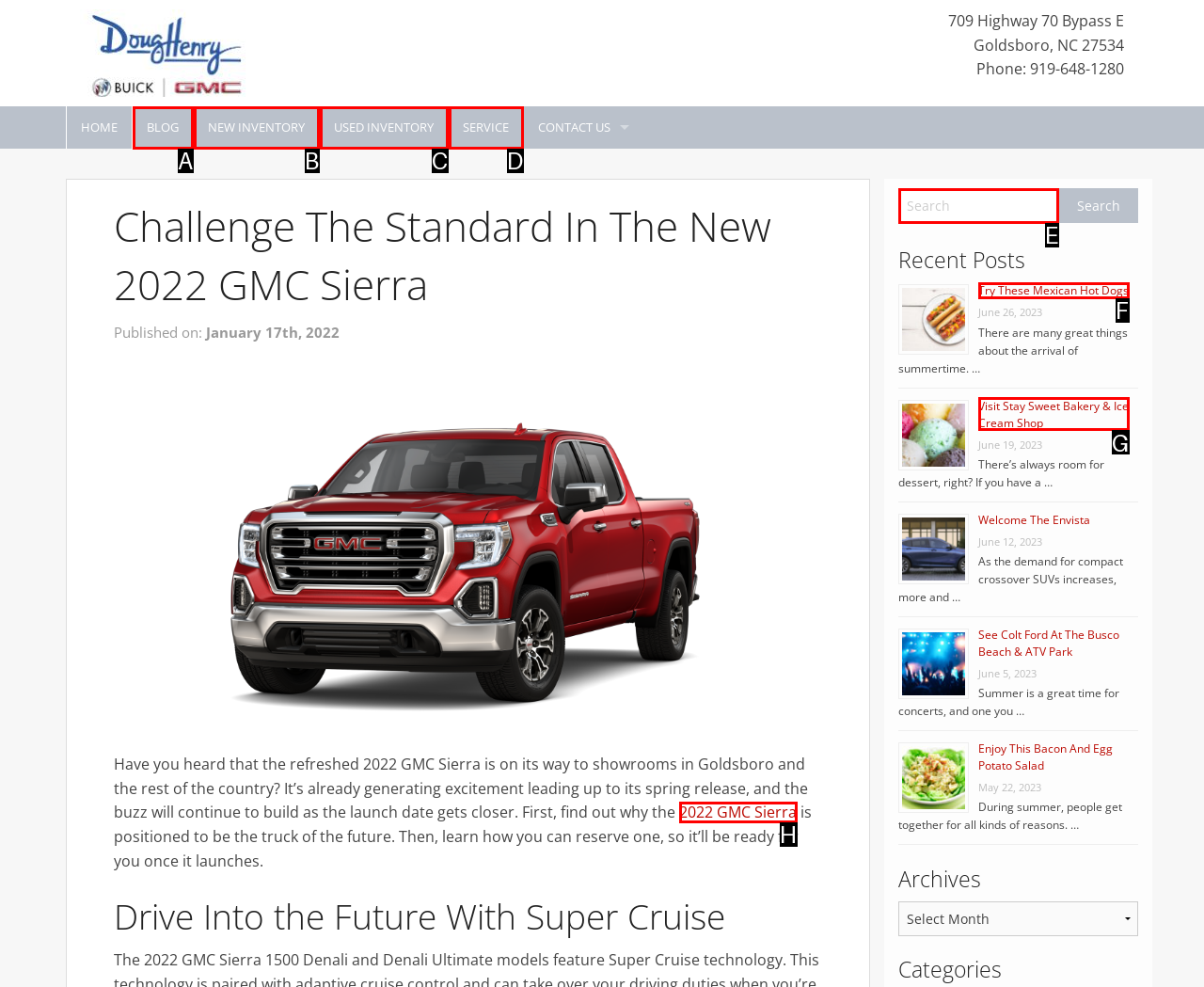Tell me which option best matches this description: Used Inventory
Answer with the letter of the matching option directly from the given choices.

C